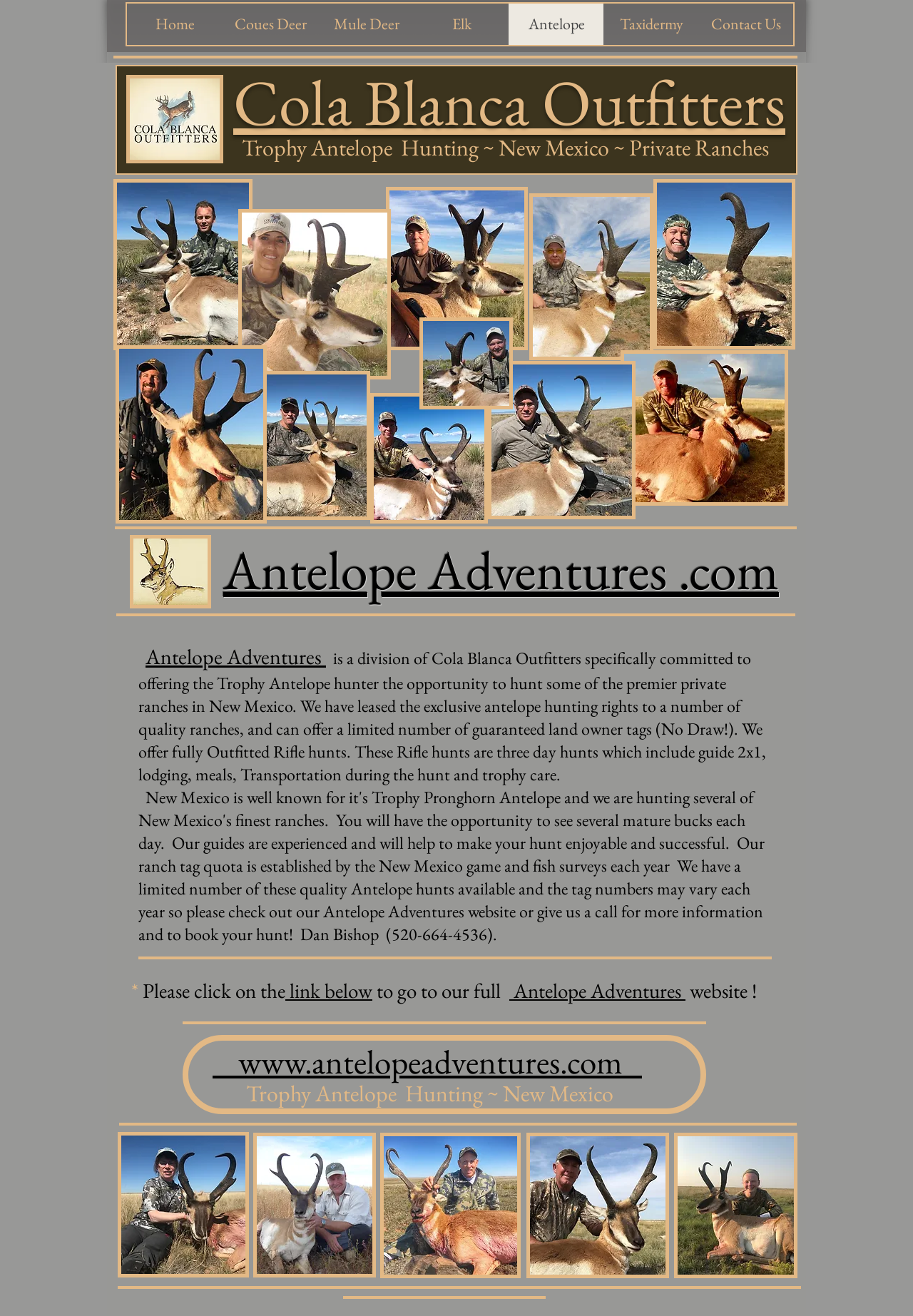Generate the main heading text from the webpage.

 Trophy Antelope  Hunting ~ New Mexico ~ Private Ranches